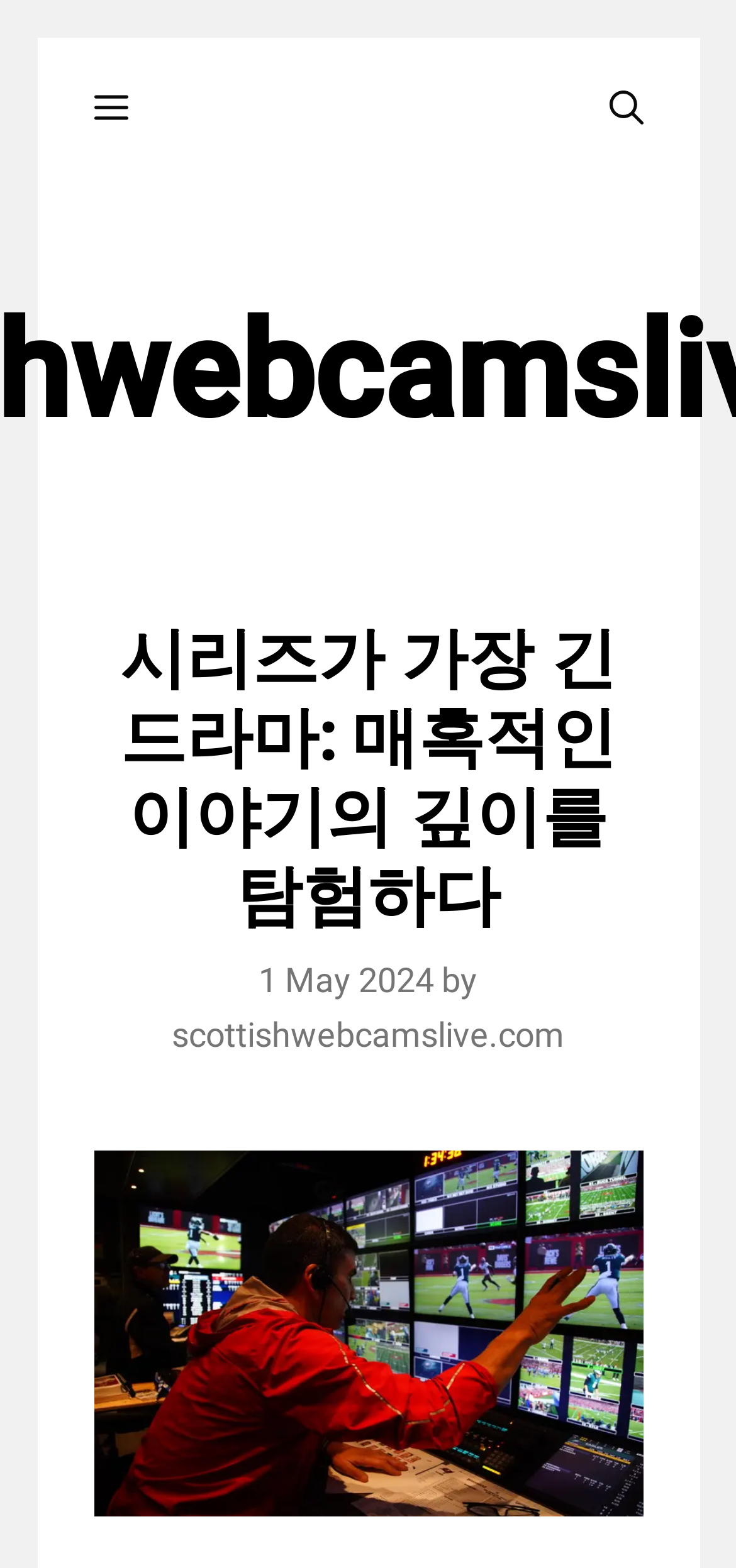Provide a single word or phrase answer to the question: 
What is the topic of the main article?

Longest drama series